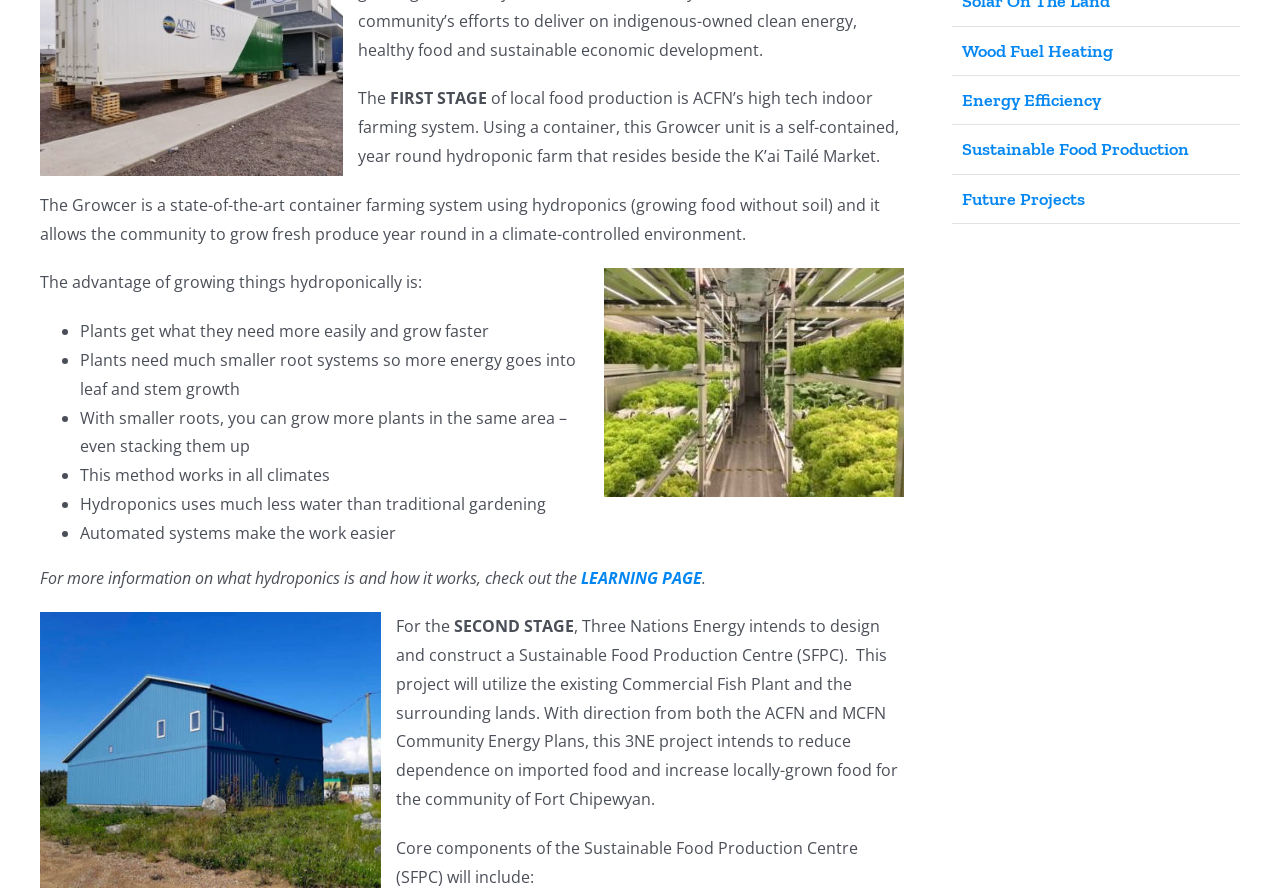Predict the bounding box of the UI element based on the description: "LEARNING PAGE". The coordinates should be four float numbers between 0 and 1, formatted as [left, top, right, bottom].

[0.454, 0.634, 0.548, 0.658]